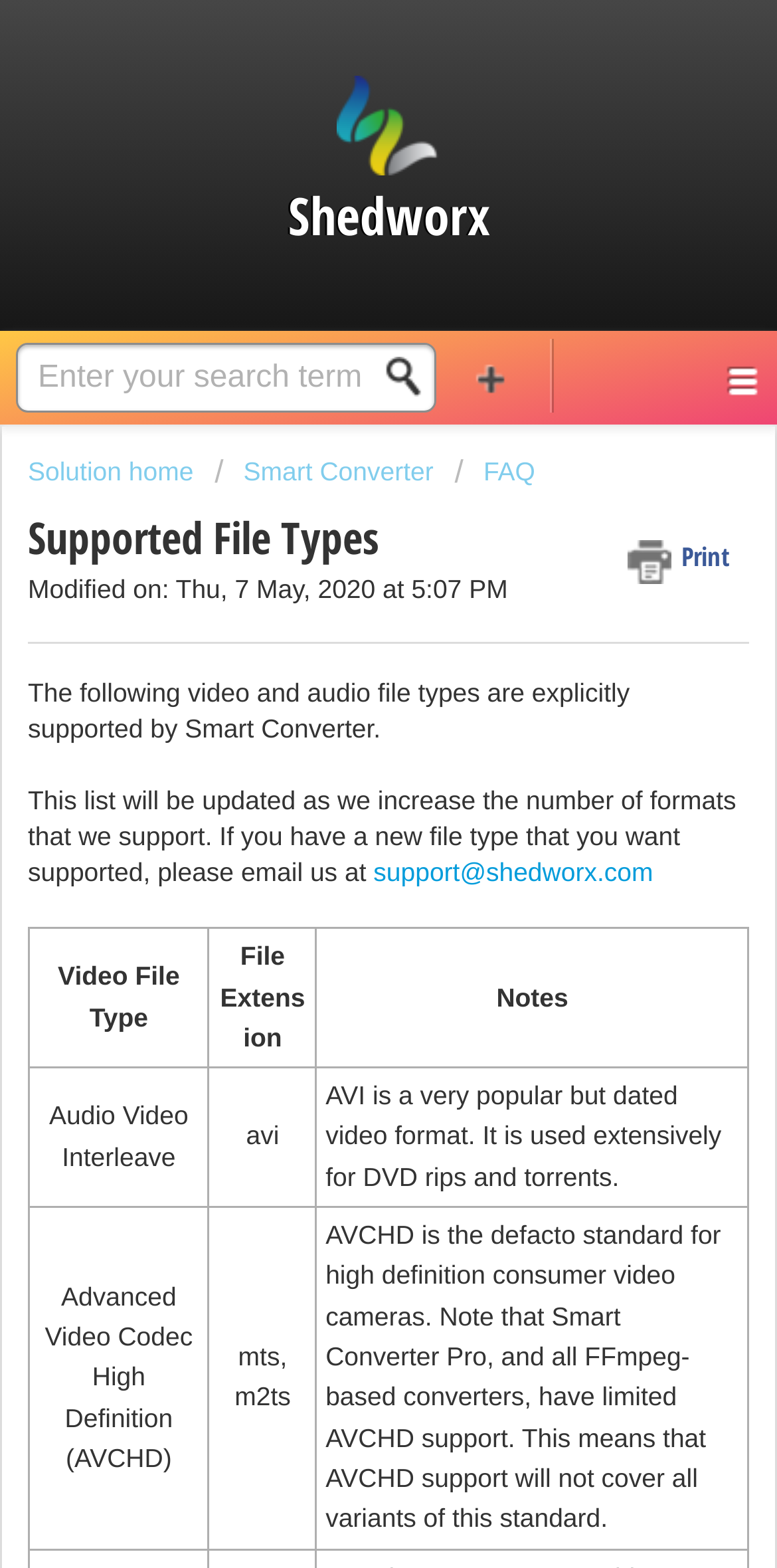What is the name of the company?
Using the visual information from the image, give a one-word or short-phrase answer.

Shedworx